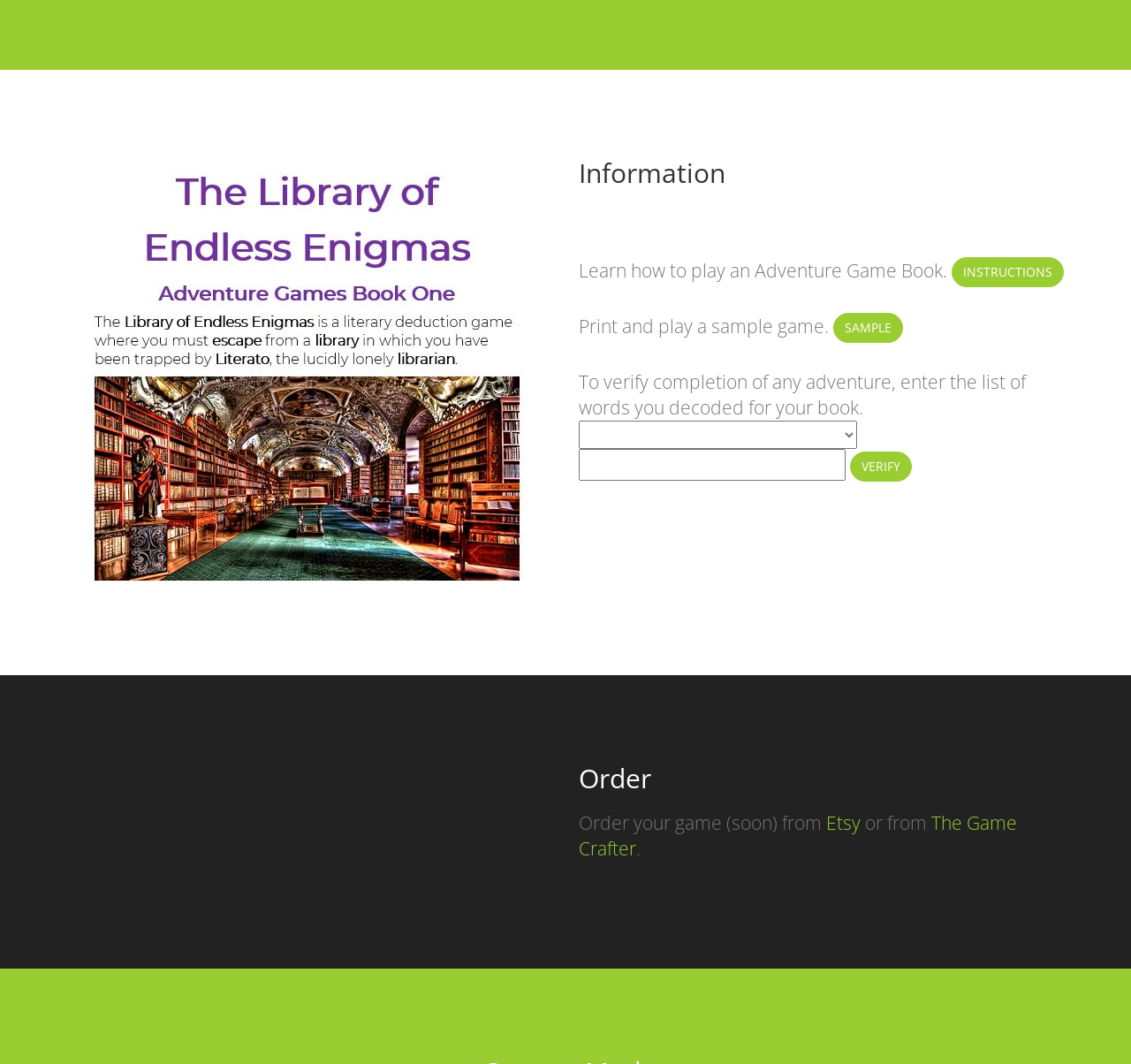For the following element description, predict the bounding box coordinates in the format (top-left x, top-left y, bottom-right x, bottom-right y). All values should be floating point numbers between 0 and 1. Description: Etsy

[0.73, 0.762, 0.761, 0.785]